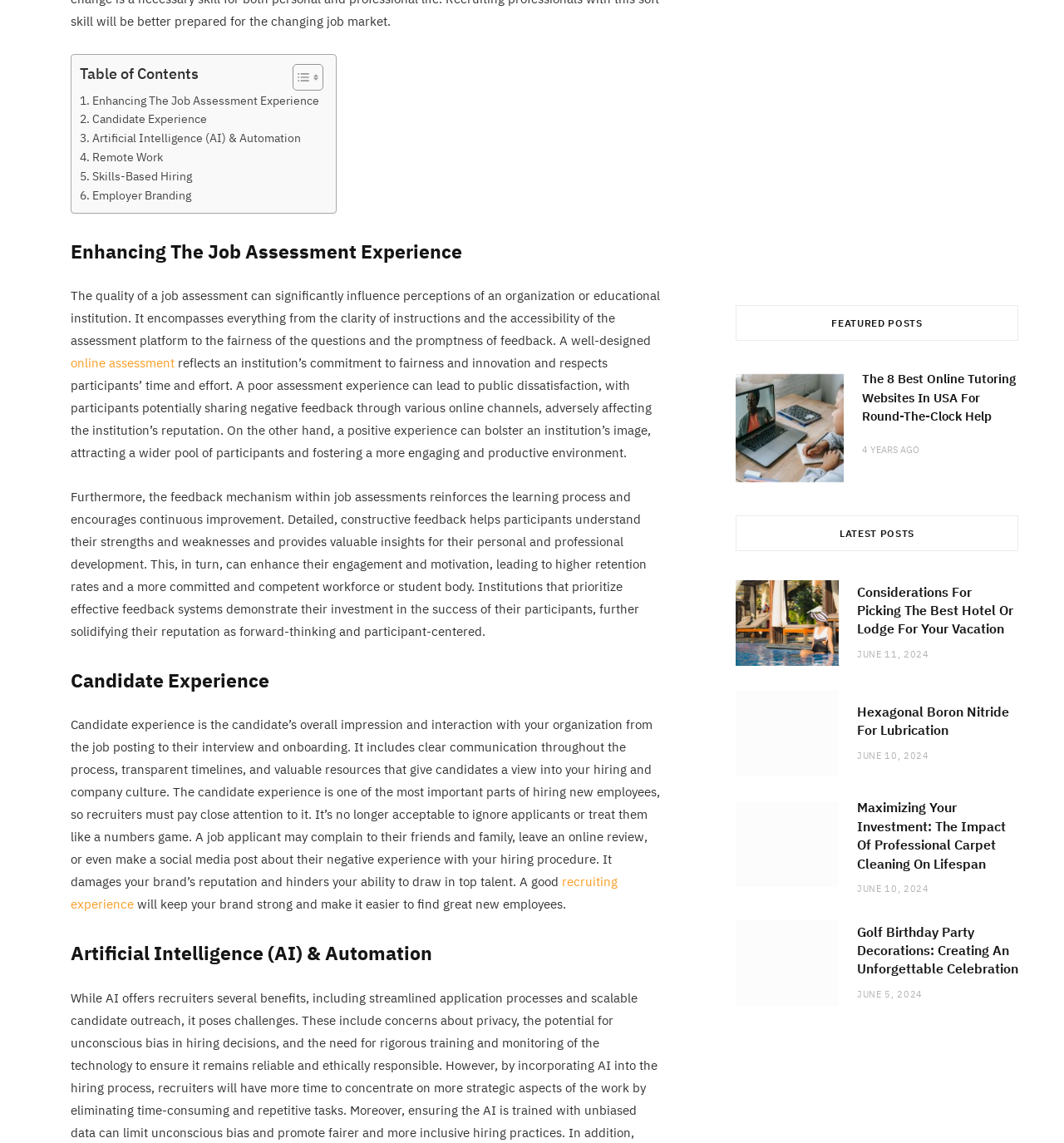Give a one-word or one-phrase response to the question:
What is the significance of candidate experience in hiring?

It affects brand reputation